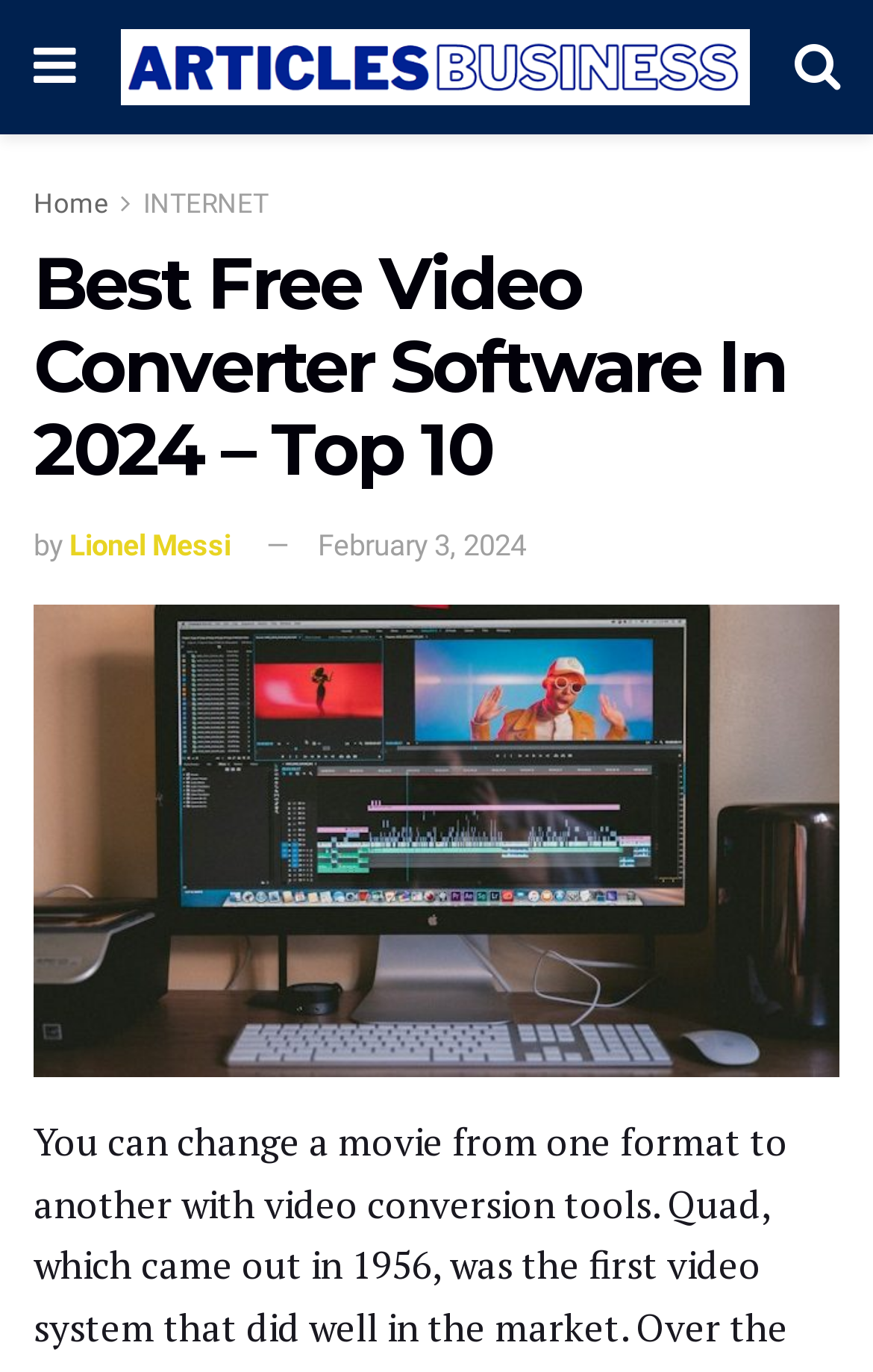Refer to the element description gallery cvs repository and identify the corresponding bounding box in the screenshot. Format the coordinates as (top-left x, top-left y, bottom-right x, bottom-right y) with values in the range of 0 to 1.

None